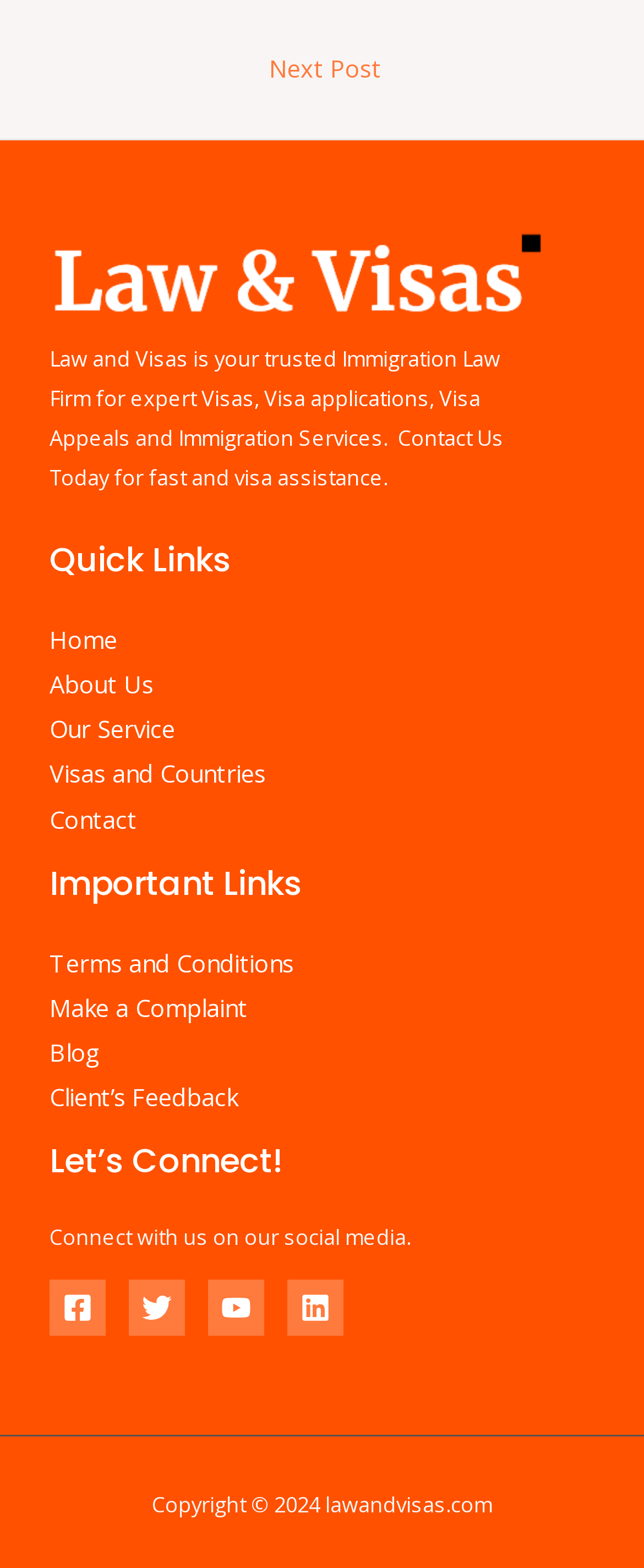Determine the bounding box coordinates of the UI element that matches the following description: "parent_node: External Media name="cookieGroup[]" value="external_media"". The coordinates should be four float numbers between 0 and 1 in the format [left, top, right, bottom].

None